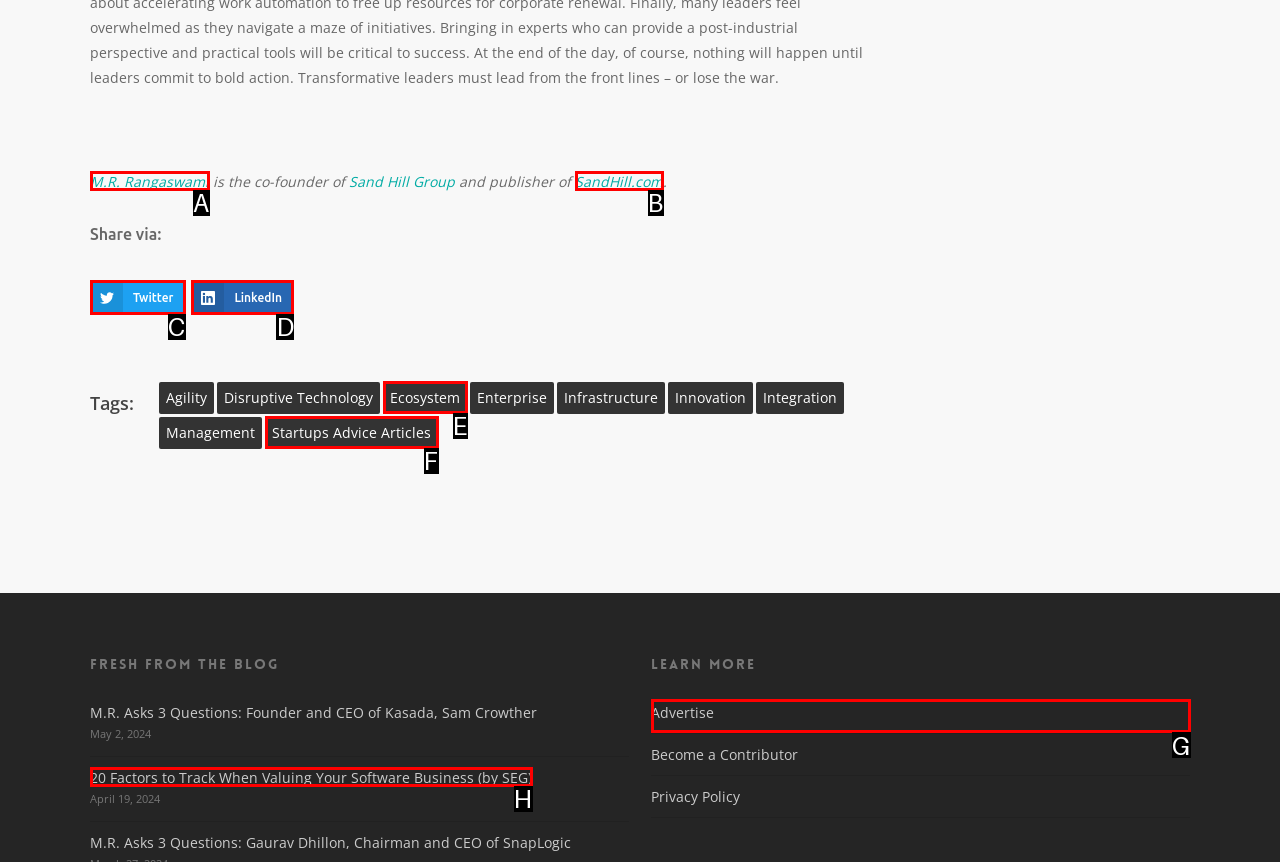Pick the right letter to click to achieve the task: Learn about advertising on the website
Answer with the letter of the correct option directly.

G